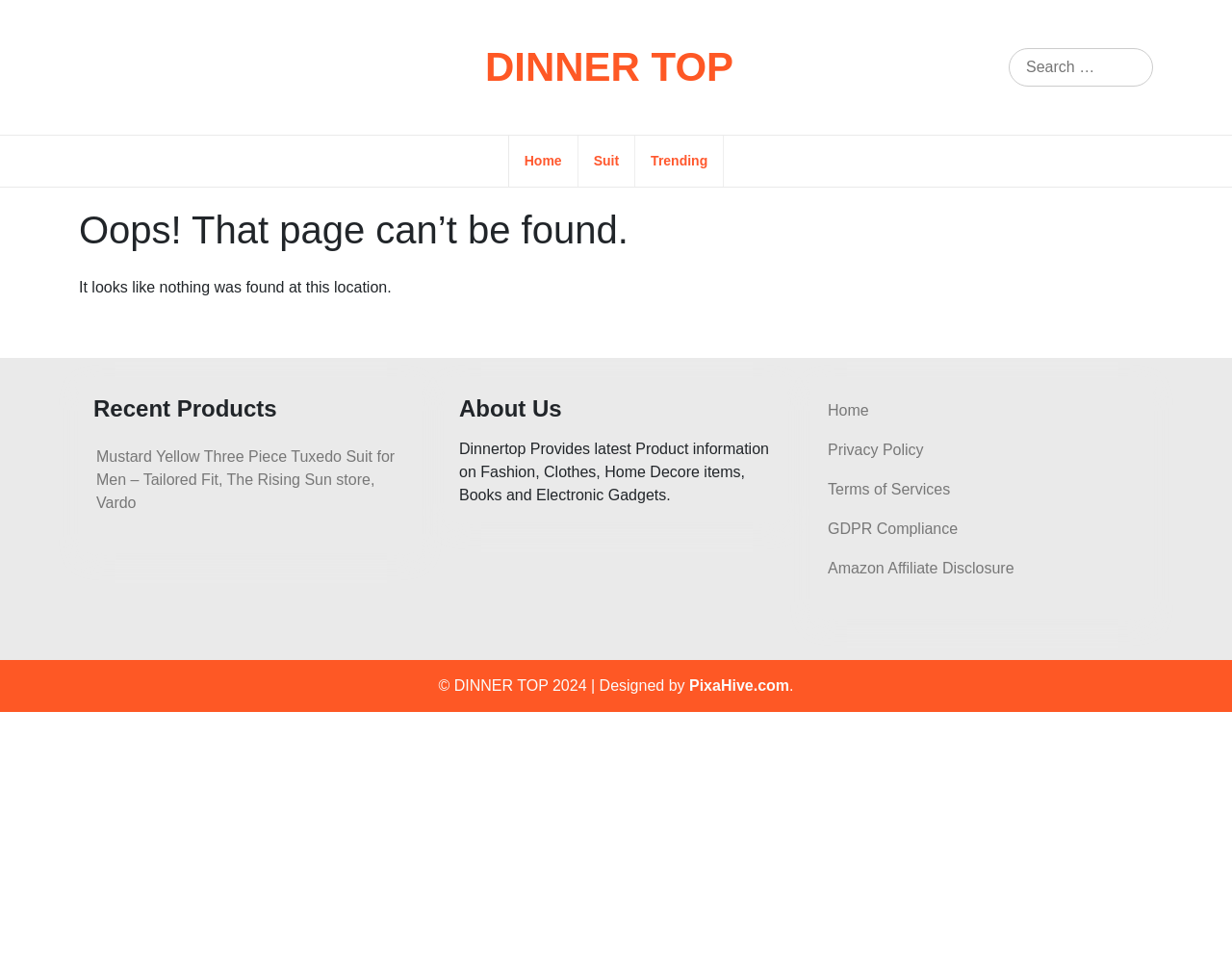Determine the main heading text of the webpage.

Oops! That page can’t be found.